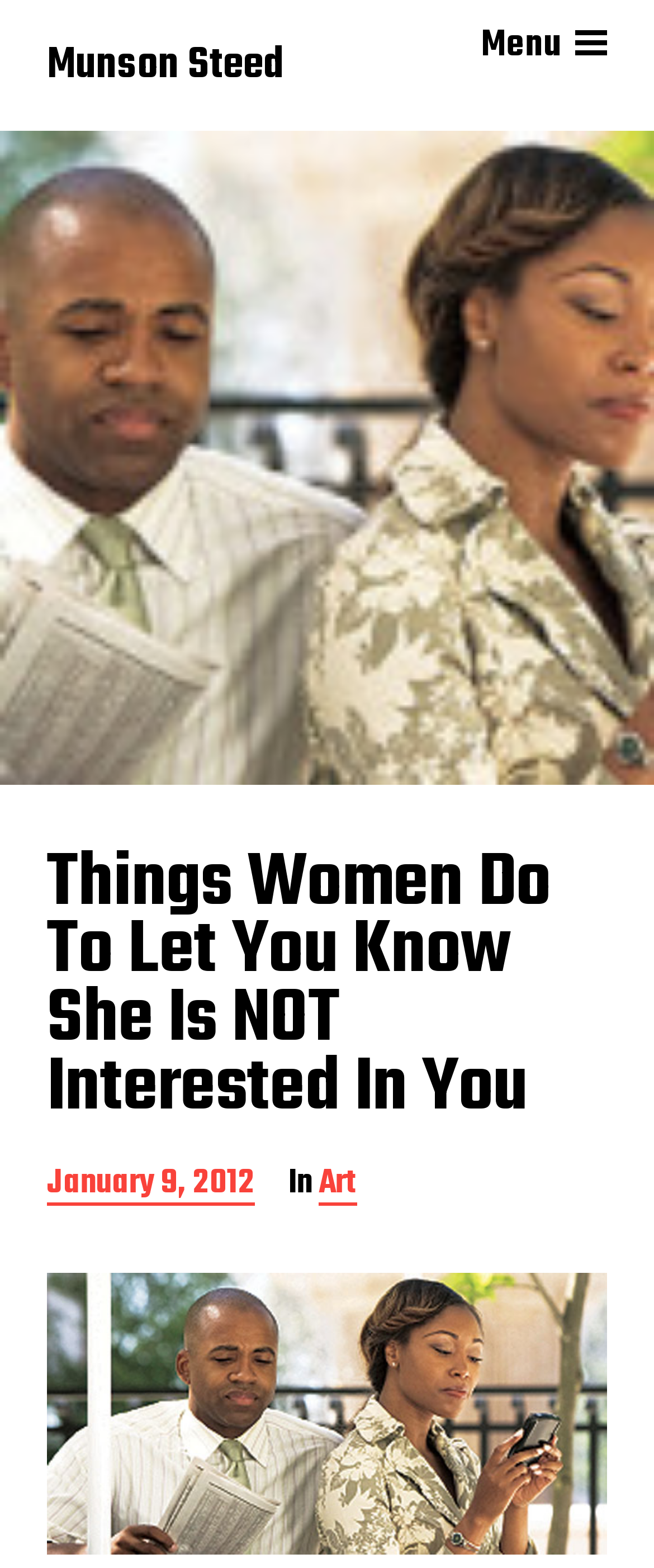Is there an image on the webpage?
Provide a fully detailed and comprehensive answer to the question.

I determined the presence of an image by examining the image element located below the header, which suggests that the webpage contains a visual element.